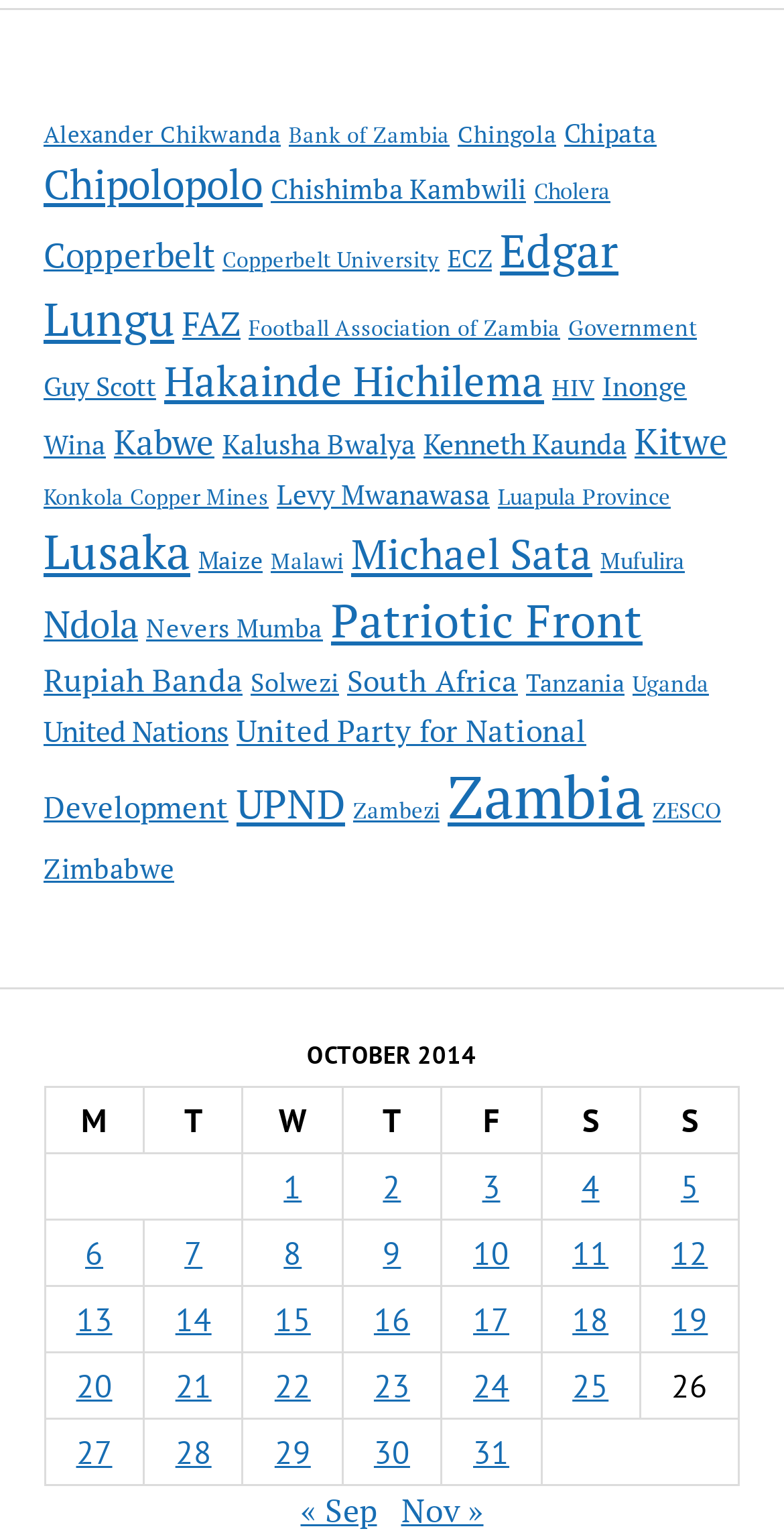Please indicate the bounding box coordinates for the clickable area to complete the following task: "Check Zambia". The coordinates should be specified as four float numbers between 0 and 1, i.e., [left, top, right, bottom].

[0.571, 0.493, 0.822, 0.542]